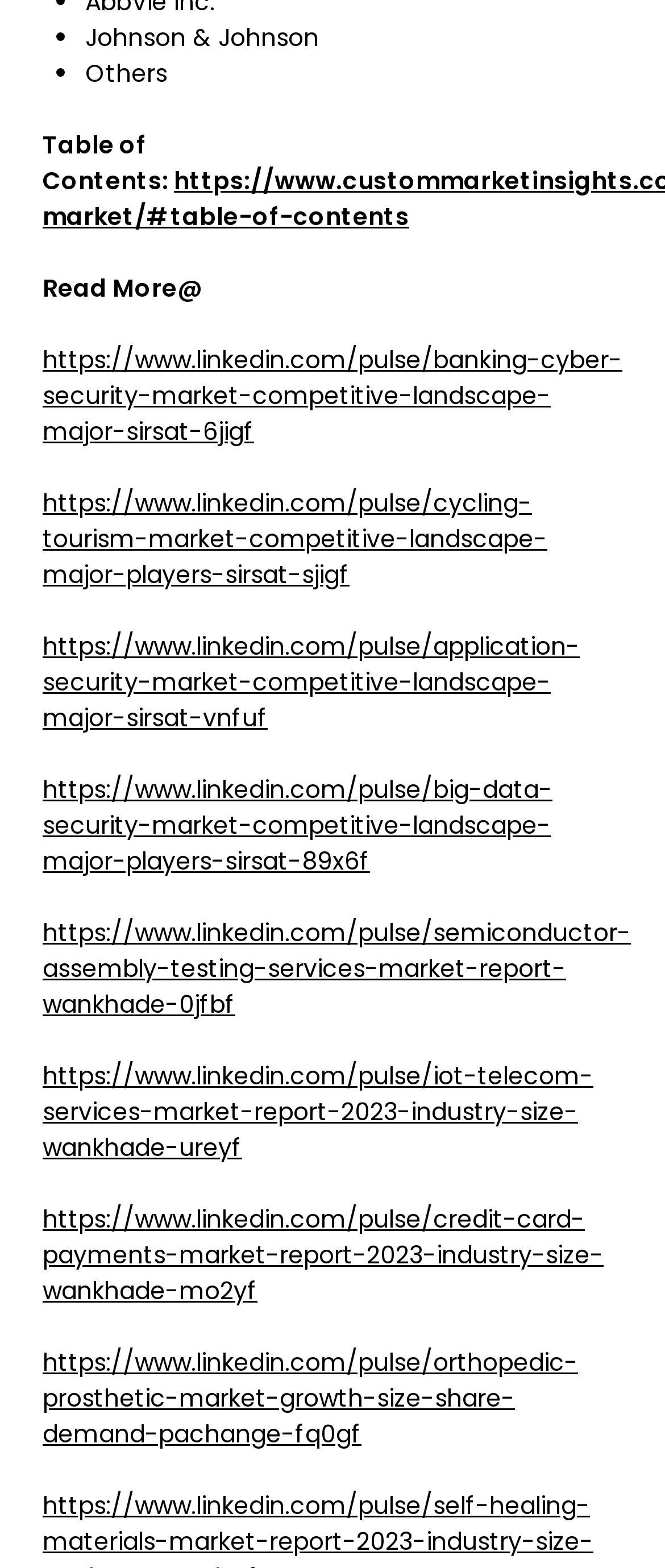Determine the bounding box for the described HTML element: "https://www.linkedin.com/pulse/credit-card-payments-market-report-2023-industry-size-wankhade-mo2yf". Ensure the coordinates are four float numbers between 0 and 1 in the format [left, top, right, bottom].

[0.064, 0.767, 0.908, 0.834]